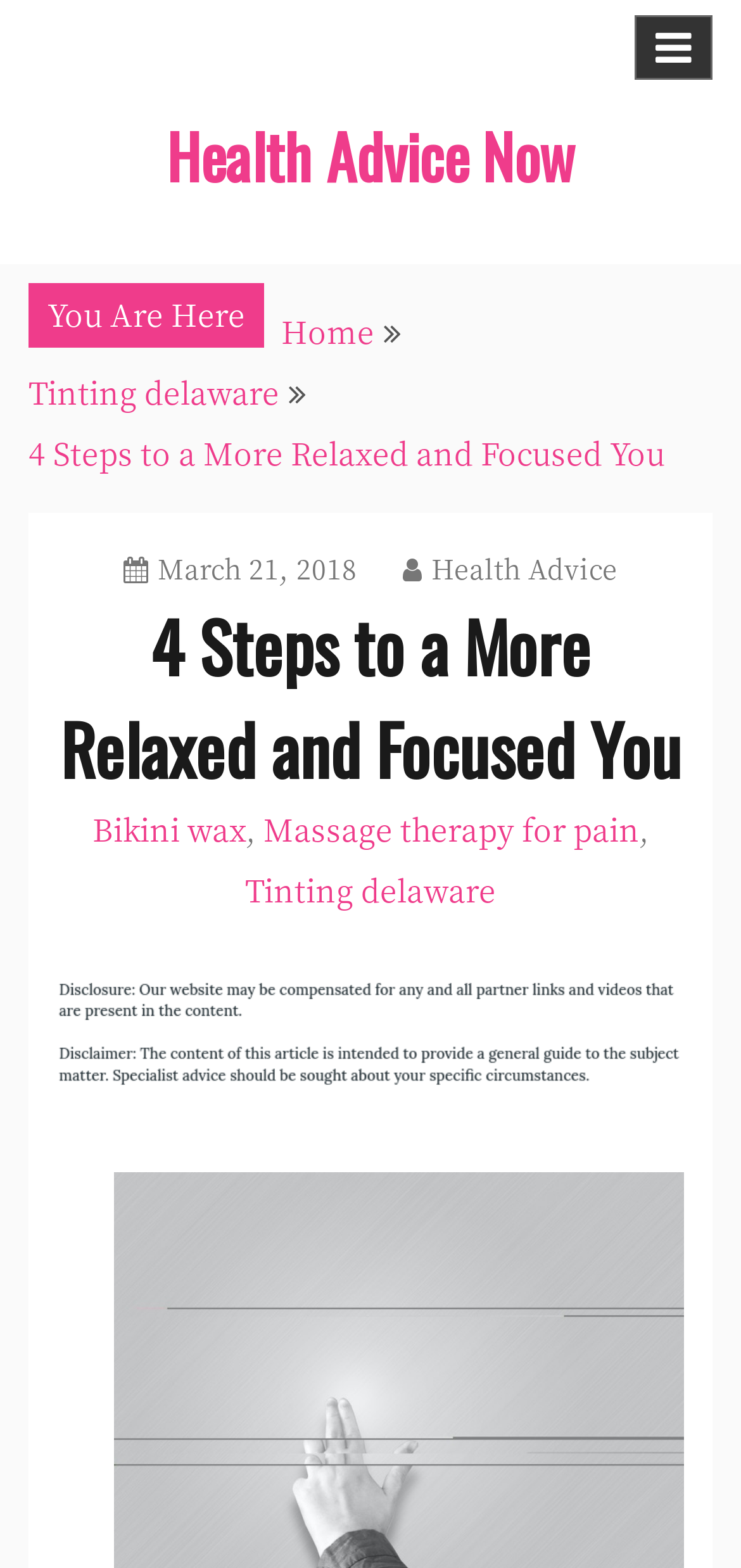Please indicate the bounding box coordinates of the element's region to be clicked to achieve the instruction: "Click the menu button". Provide the coordinates as four float numbers between 0 and 1, i.e., [left, top, right, bottom].

[0.856, 0.01, 0.962, 0.051]